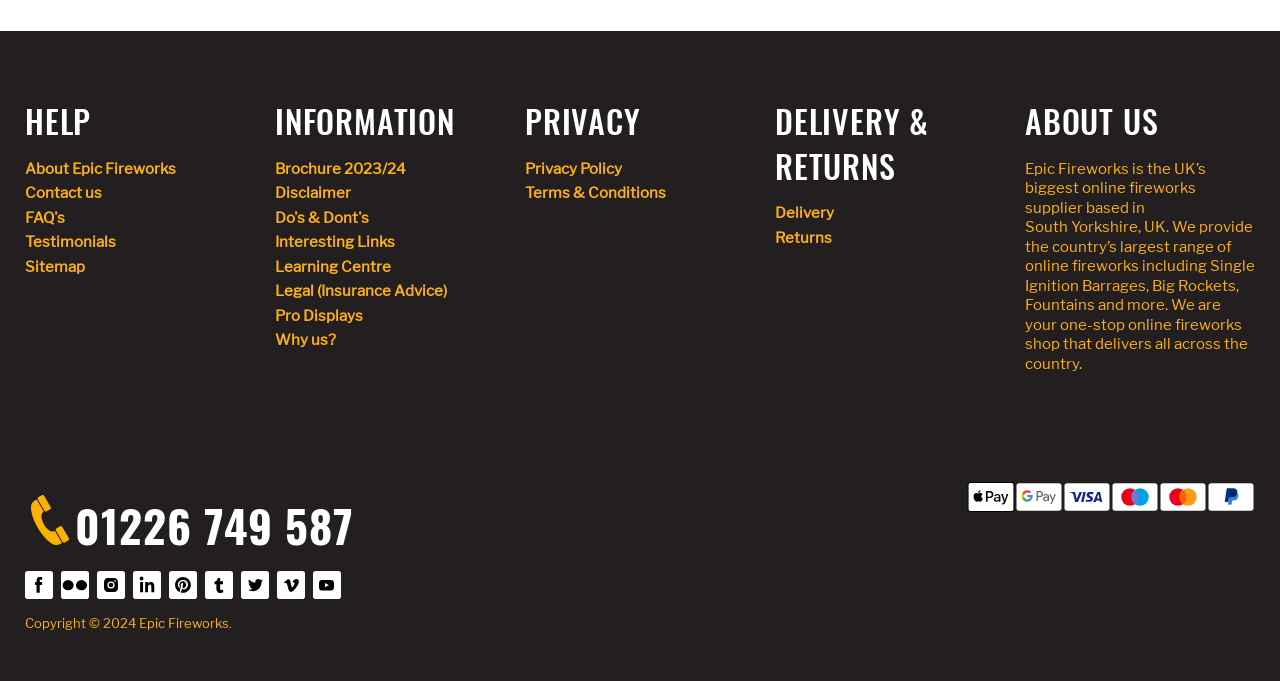Locate the bounding box coordinates of the area to click to fulfill this instruction: "View Privacy Policy". The bounding box should be presented as four float numbers between 0 and 1, in the order [left, top, right, bottom].

[0.41, 0.234, 0.486, 0.261]